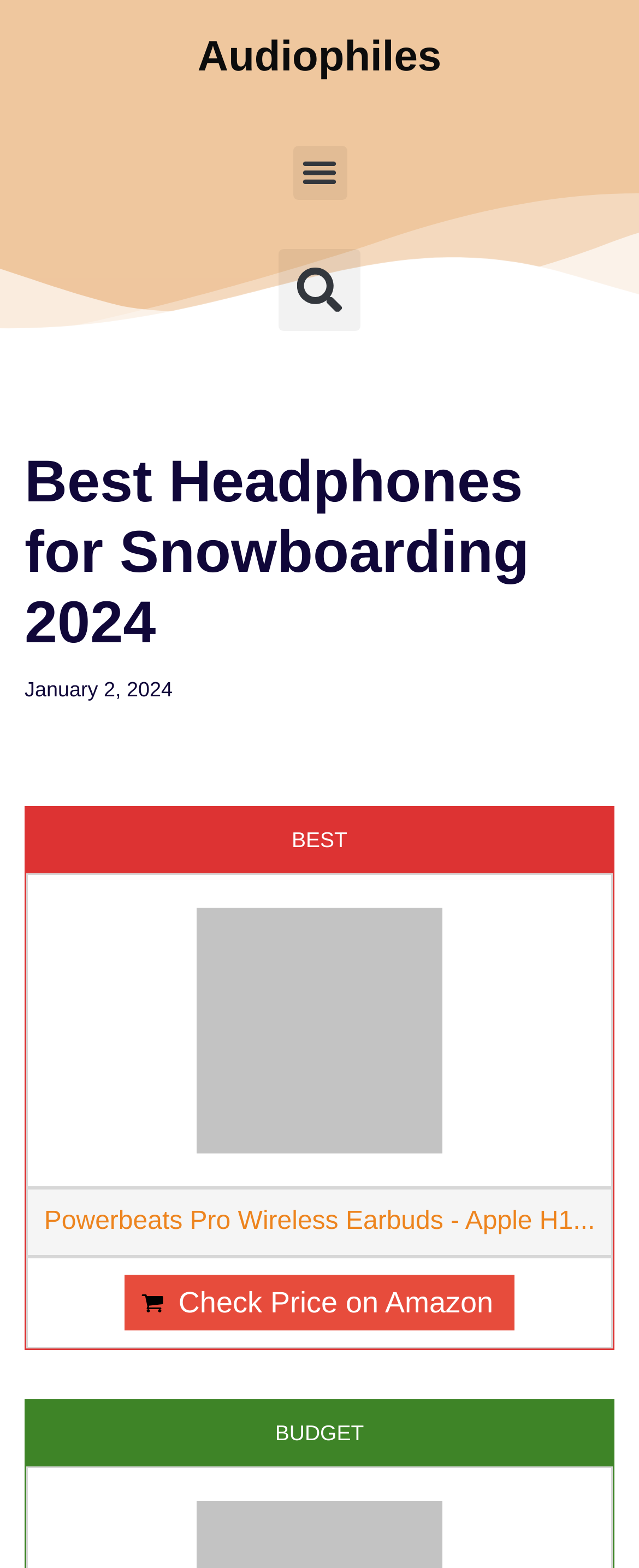Provide a one-word or one-phrase answer to the question:
What is the brand of the first product?

Apple